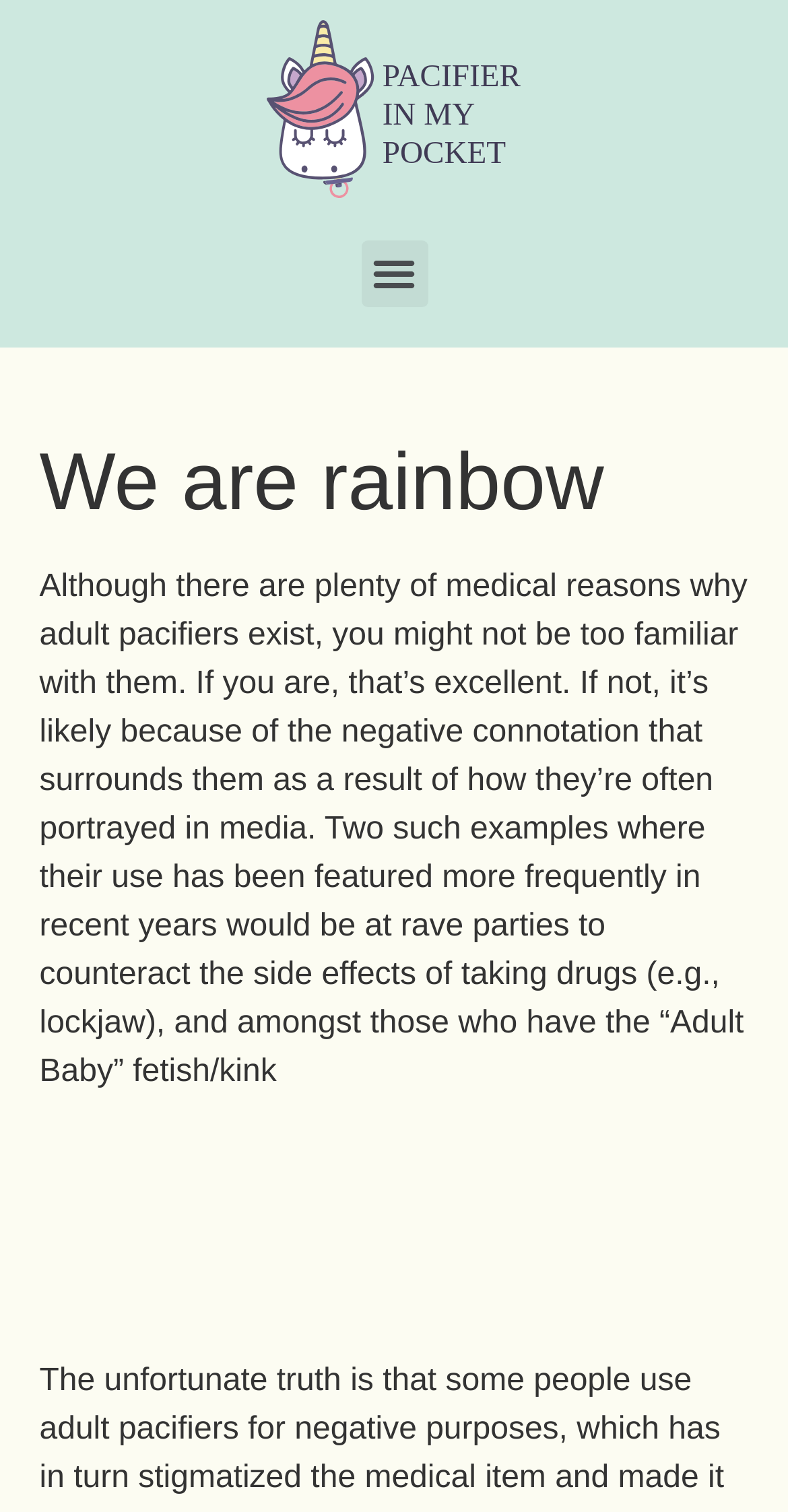Identify and provide the title of the webpage.

We are rainbow